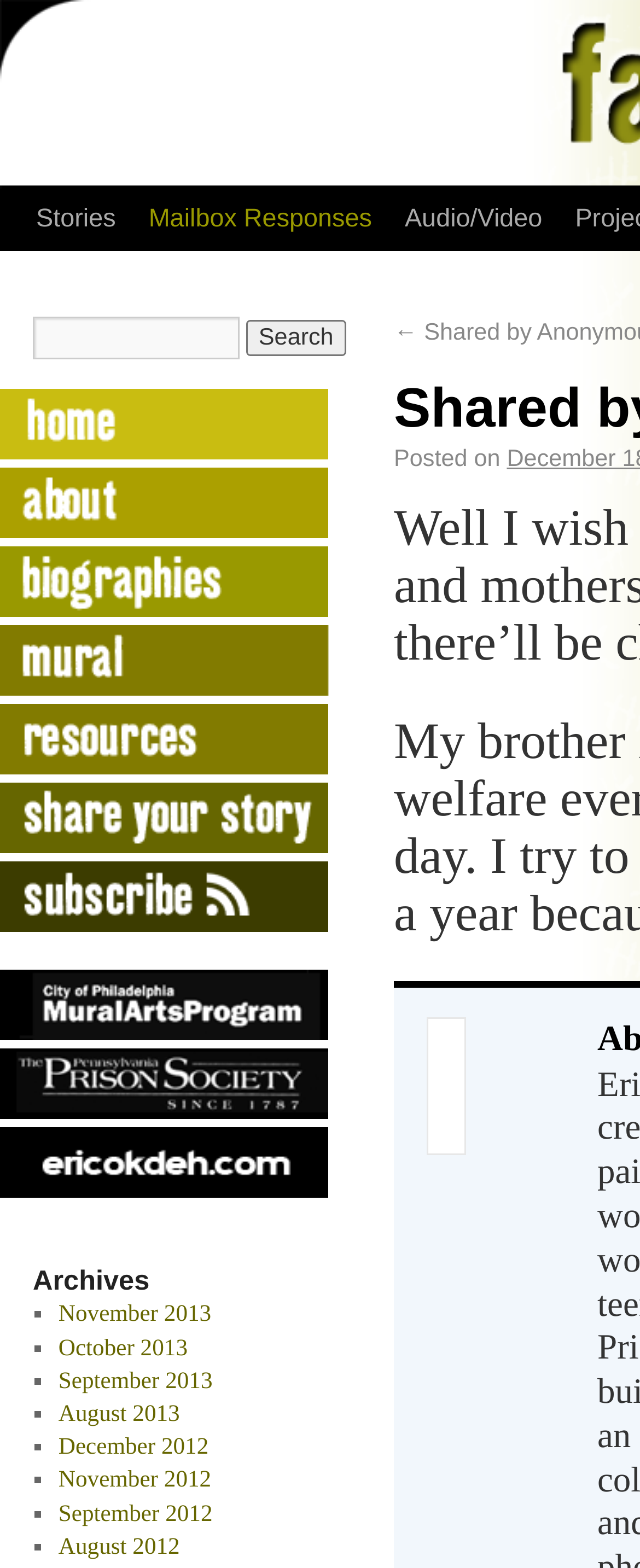Please provide a one-word or short phrase answer to the question:
How many links are in the top navigation bar?

9